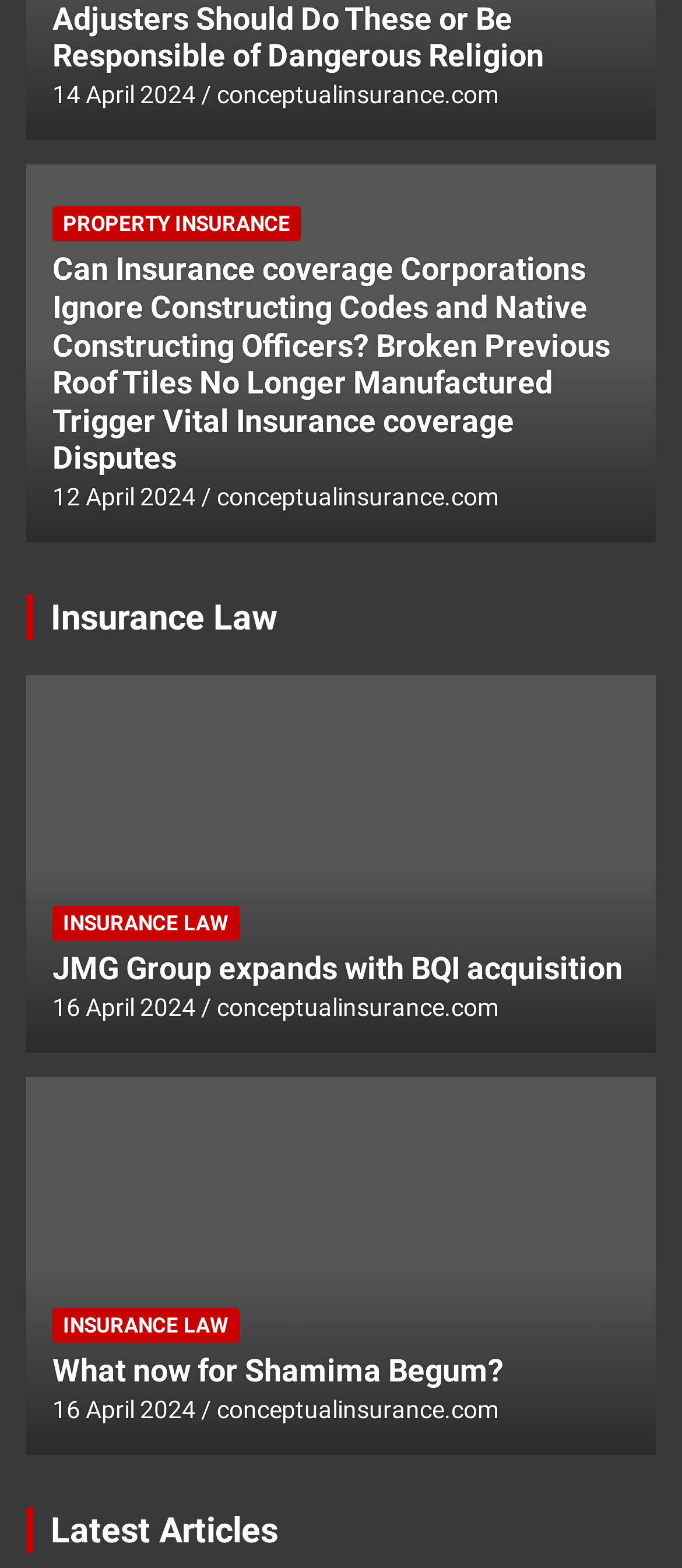Identify the bounding box coordinates for the region to click in order to carry out this instruction: "read 'Can Insurance coverage Corporations Ignore Constructing Codes and Native Constructing Officers? Broken Previous Roof Tiles No Longer Manufactured Trigger Vital Insurance coverage Disputes'". Provide the coordinates using four float numbers between 0 and 1, formatted as [left, top, right, bottom].

[0.077, 0.16, 0.923, 0.304]